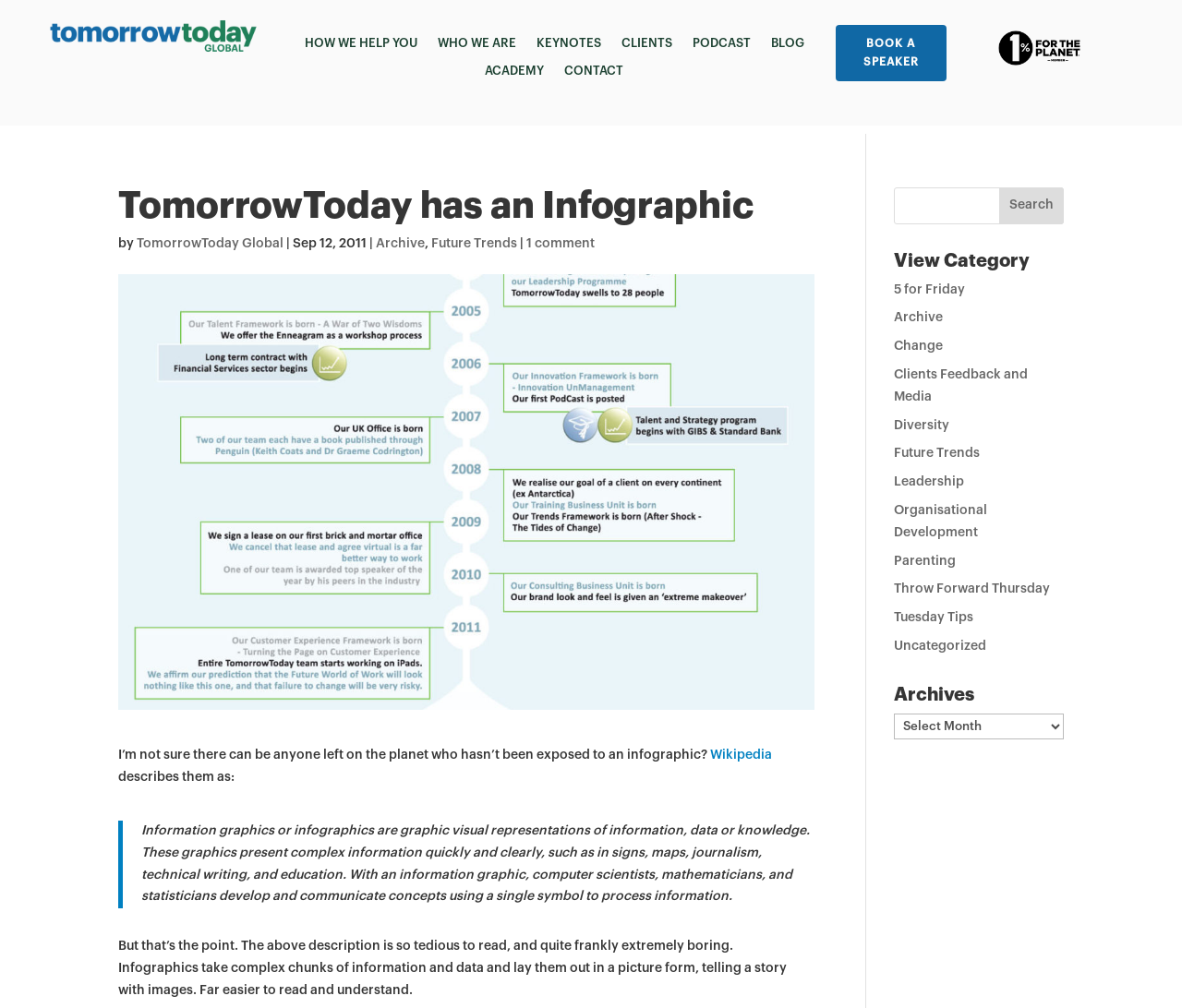Determine the bounding box coordinates for the HTML element mentioned in the following description: "Uncategorized". The coordinates should be a list of four floats ranging from 0 to 1, represented as [left, top, right, bottom].

[0.756, 0.635, 0.835, 0.647]